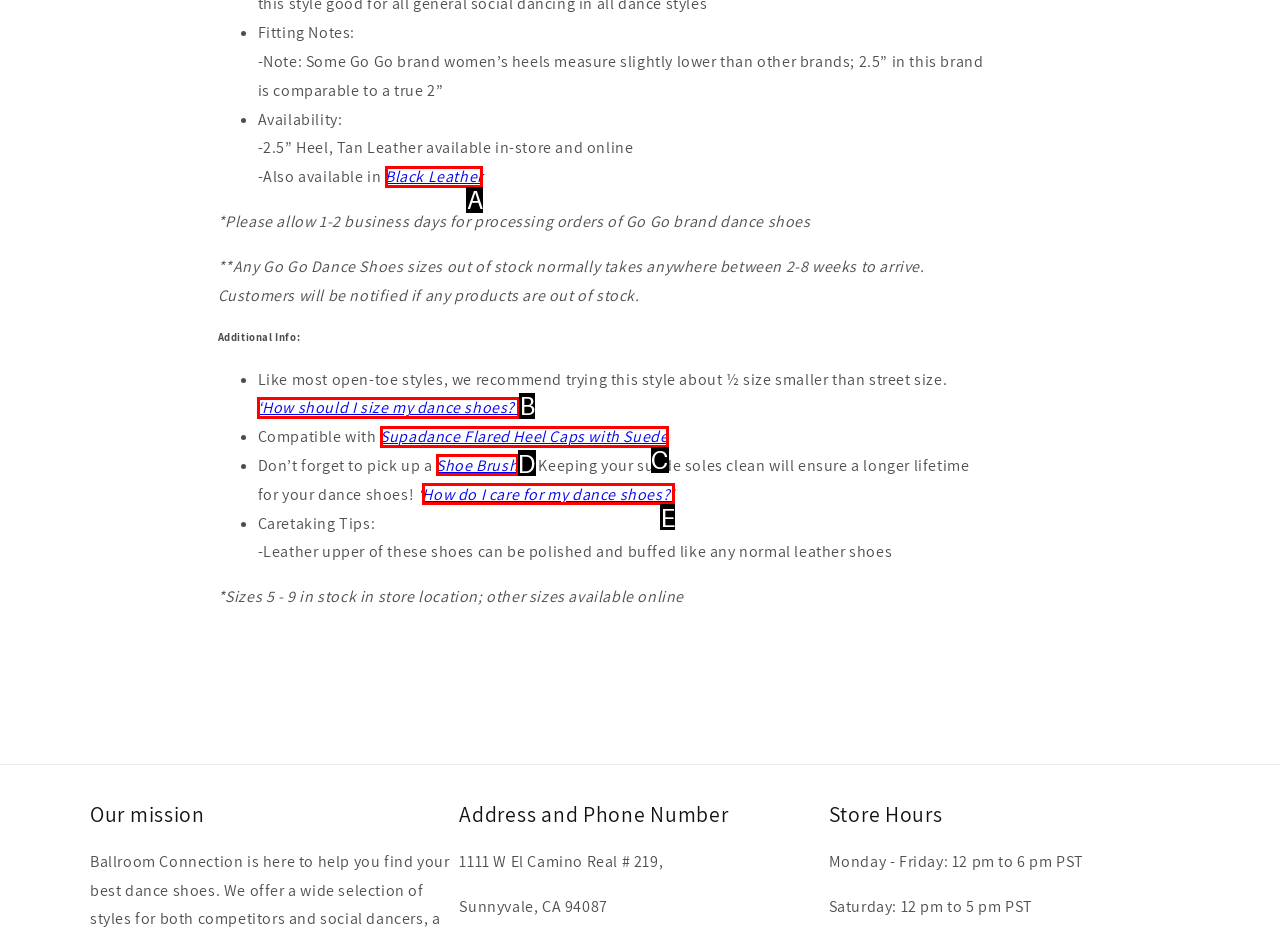Determine which option matches the element description: Black Leather
Answer using the letter of the correct option.

A